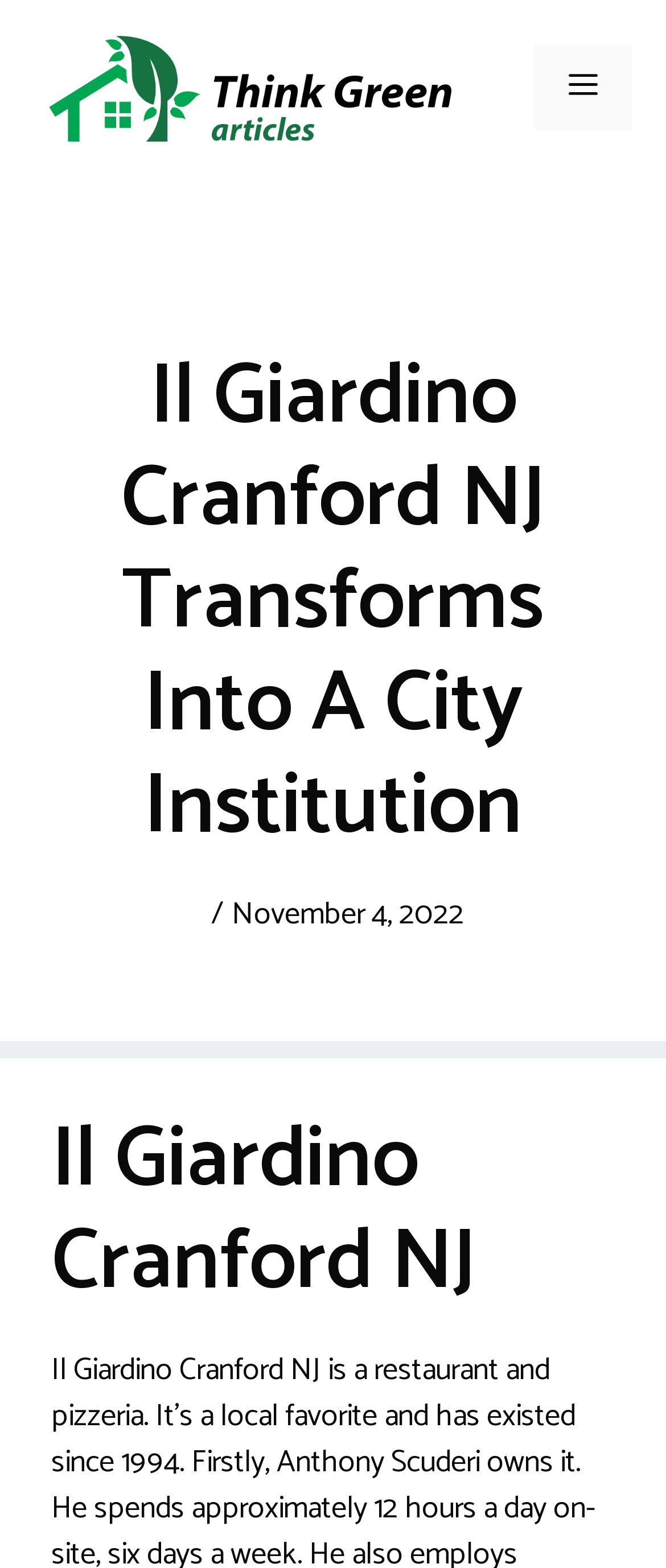What is the website's navigation menu?
Based on the visual information, provide a detailed and comprehensive answer.

By examining the webpage, I can see a button labeled 'Menu' which is a navigation toggle, indicating that the website has a navigation menu.